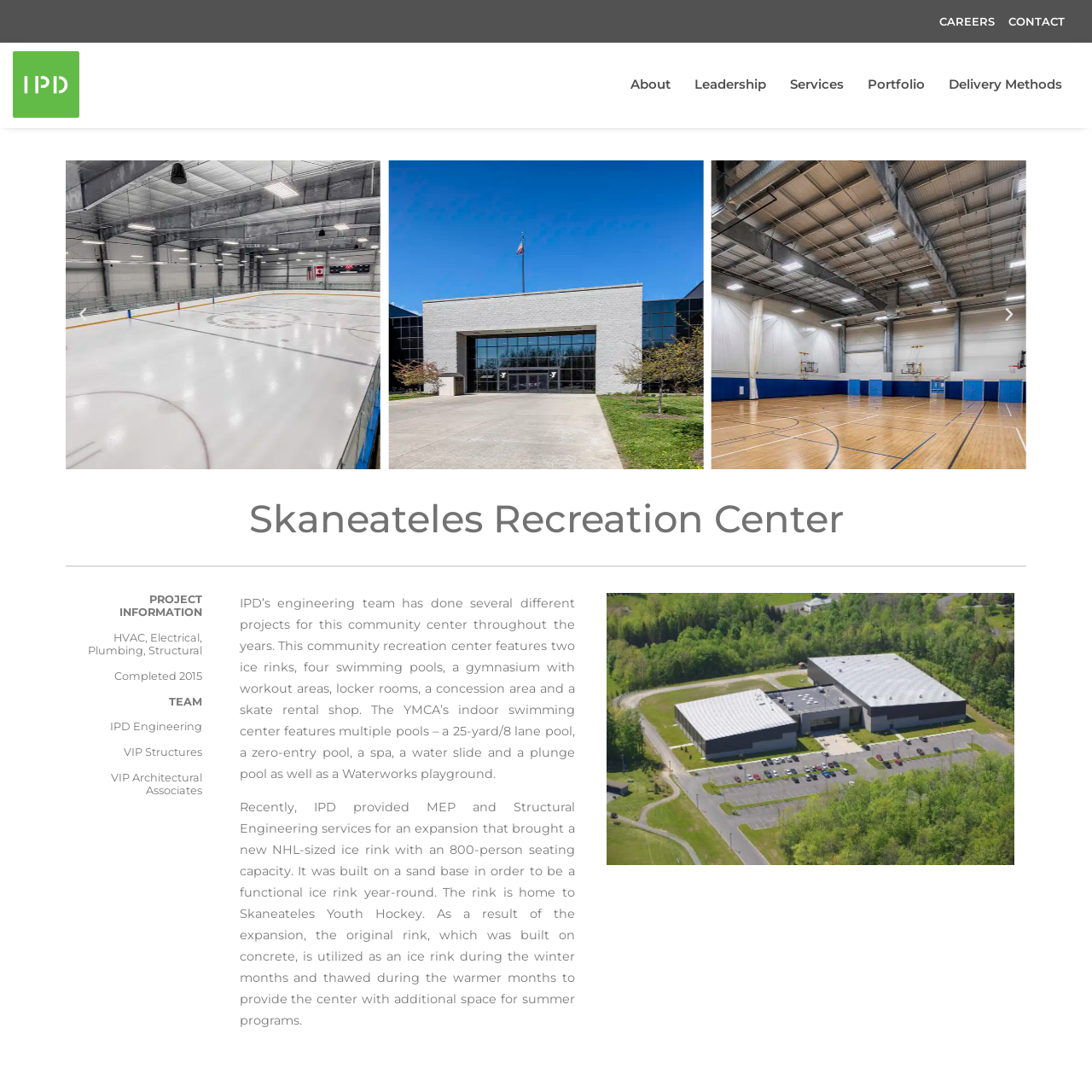Deliver a detailed account of the image that lies within the red box.

The image showcases a vibrant and inviting scene from the Skaneateles Recreation Center, a community hub managed by the YMCA. This facility boasts a variety of features, including two ice rinks, four swimming pools, and a multi-purpose gymnasium. The spacious interior is designed for both sports and recreational activities, accommodating various community programs. 

Highlighting the center's amenities, the image exemplifies the commitment to providing a diverse range of fitness and recreational opportunities for all ages. Recently, the center underwent an expansion that introduced a new NHL-sized ice rink, enhancing its capabilities and serving as a home for local youth hockey. The facility is thoughtfully structured to support year-round activities, making it a cherished destination for both residents and visitors alike.